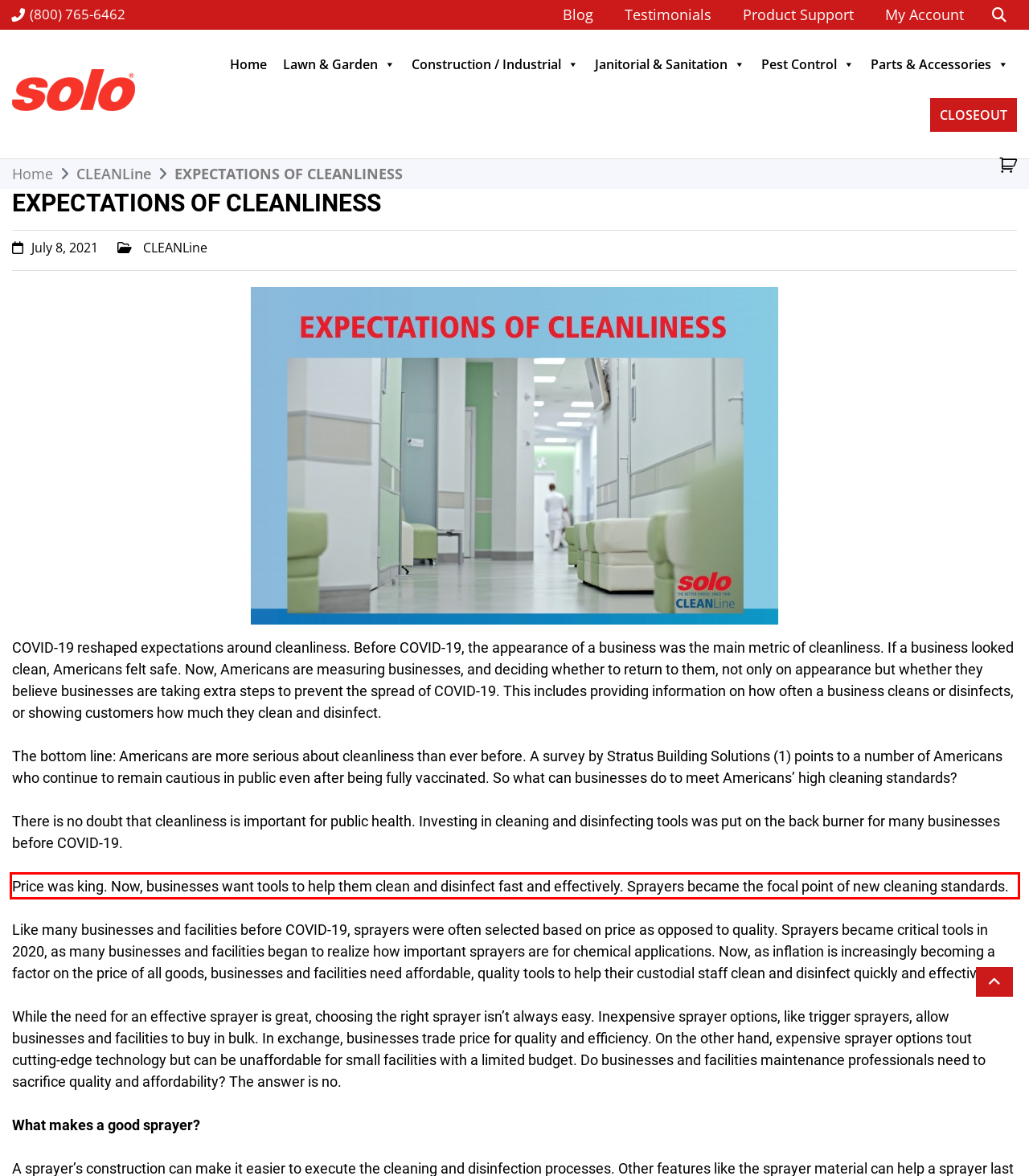From the given screenshot of a webpage, identify the red bounding box and extract the text content within it.

Price was king. Now, businesses want tools to help them clean and disinfect fast and effectively. Sprayers became the focal point of new cleaning standards.